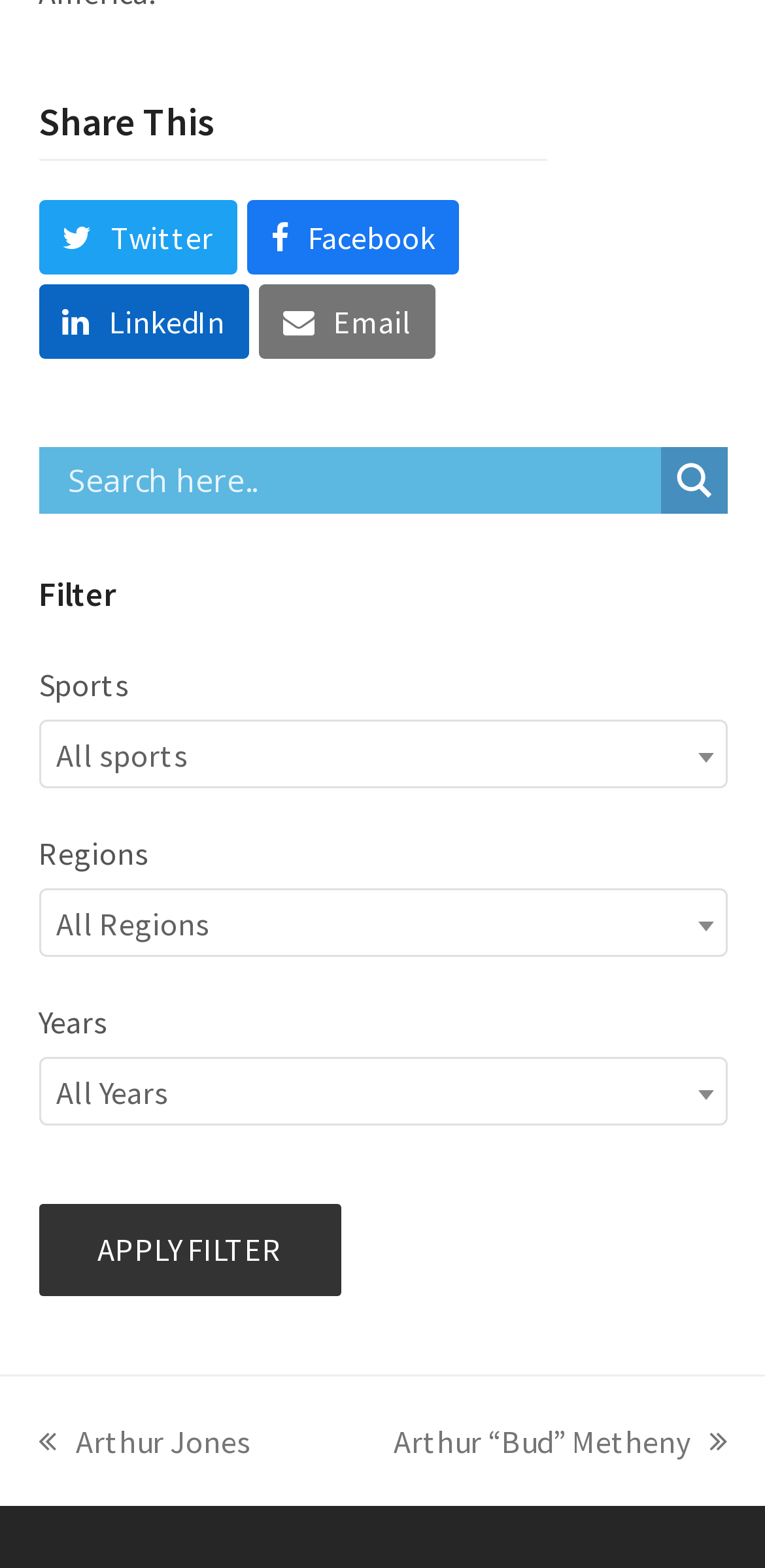Given the description: "title="Primary Navigation"", determine the bounding box coordinates of the UI element. The coordinates should be formatted as four float numbers between 0 and 1, [left, top, right, bottom].

None